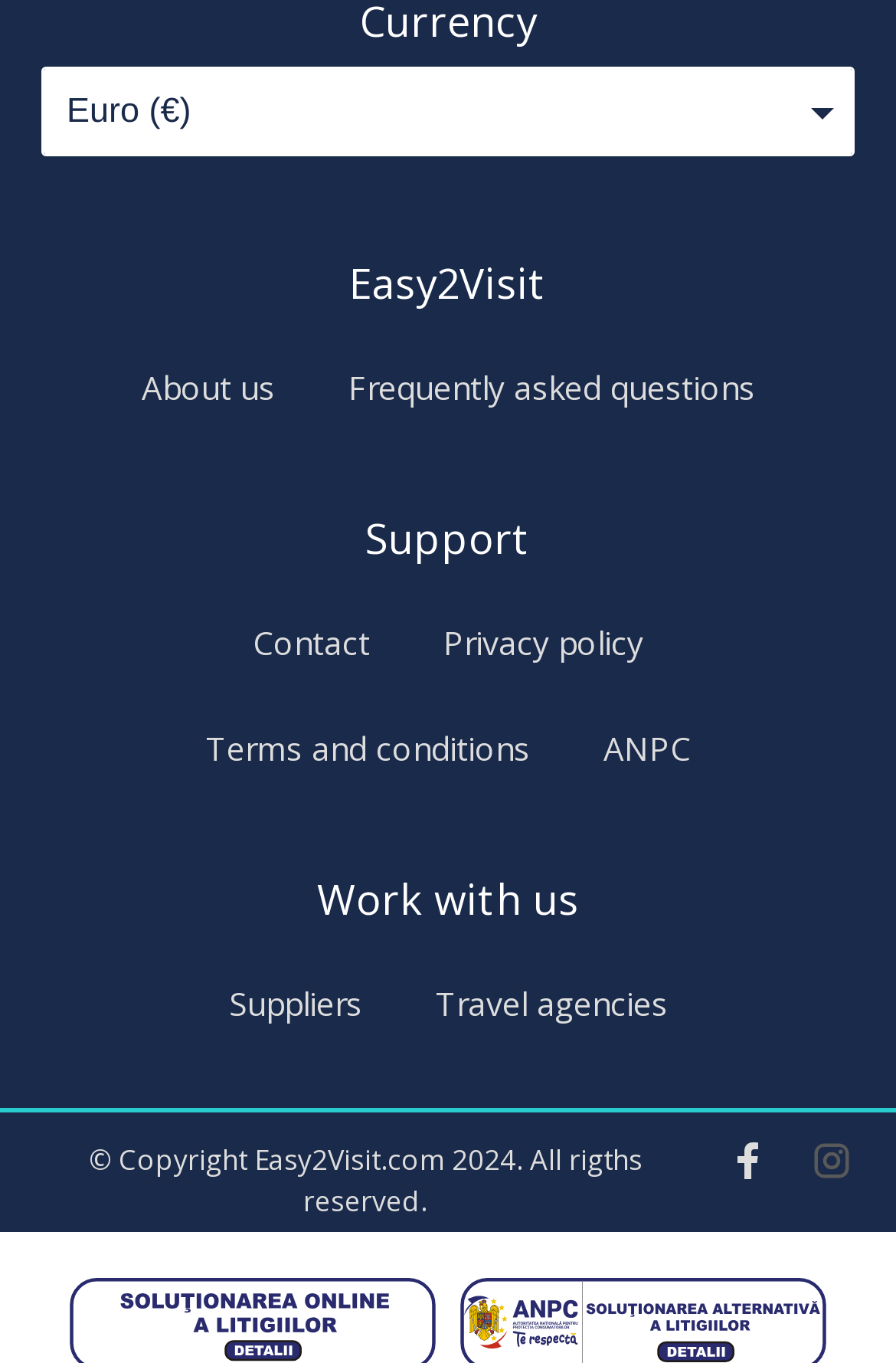Determine the bounding box coordinates of the clickable element to achieve the following action: 'Click on the link to view the #10. Generies 3-in-1 Electric Hoist'. Provide the coordinates as four float values between 0 and 1, formatted as [left, top, right, bottom].

None